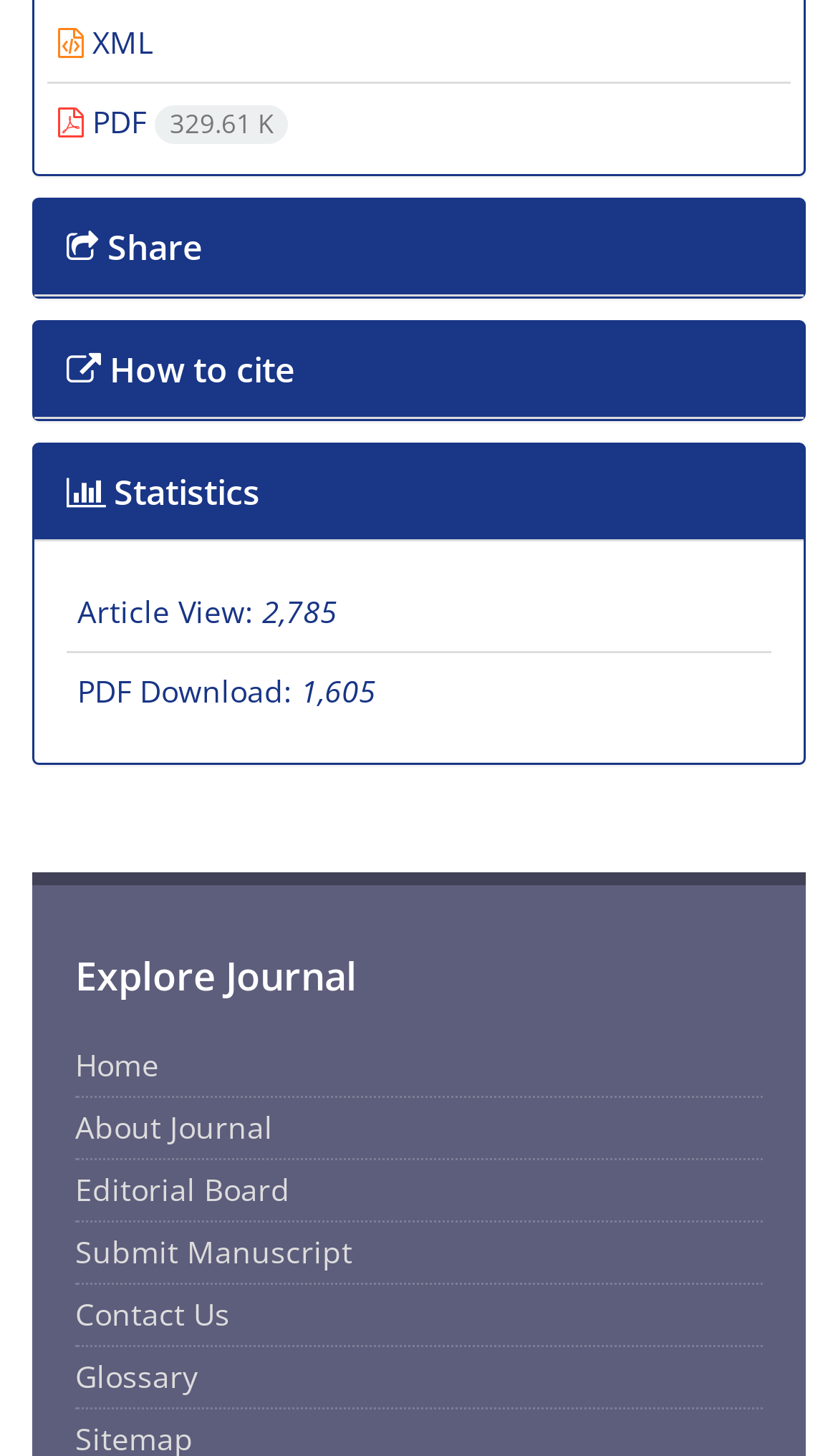Bounding box coordinates are specified in the format (top-left x, top-left y, bottom-right x, bottom-right y). All values are floating point numbers bounded between 0 and 1. Please provide the bounding box coordinate of the region this sentence describes: PDF 329.61 K

[0.069, 0.07, 0.344, 0.098]